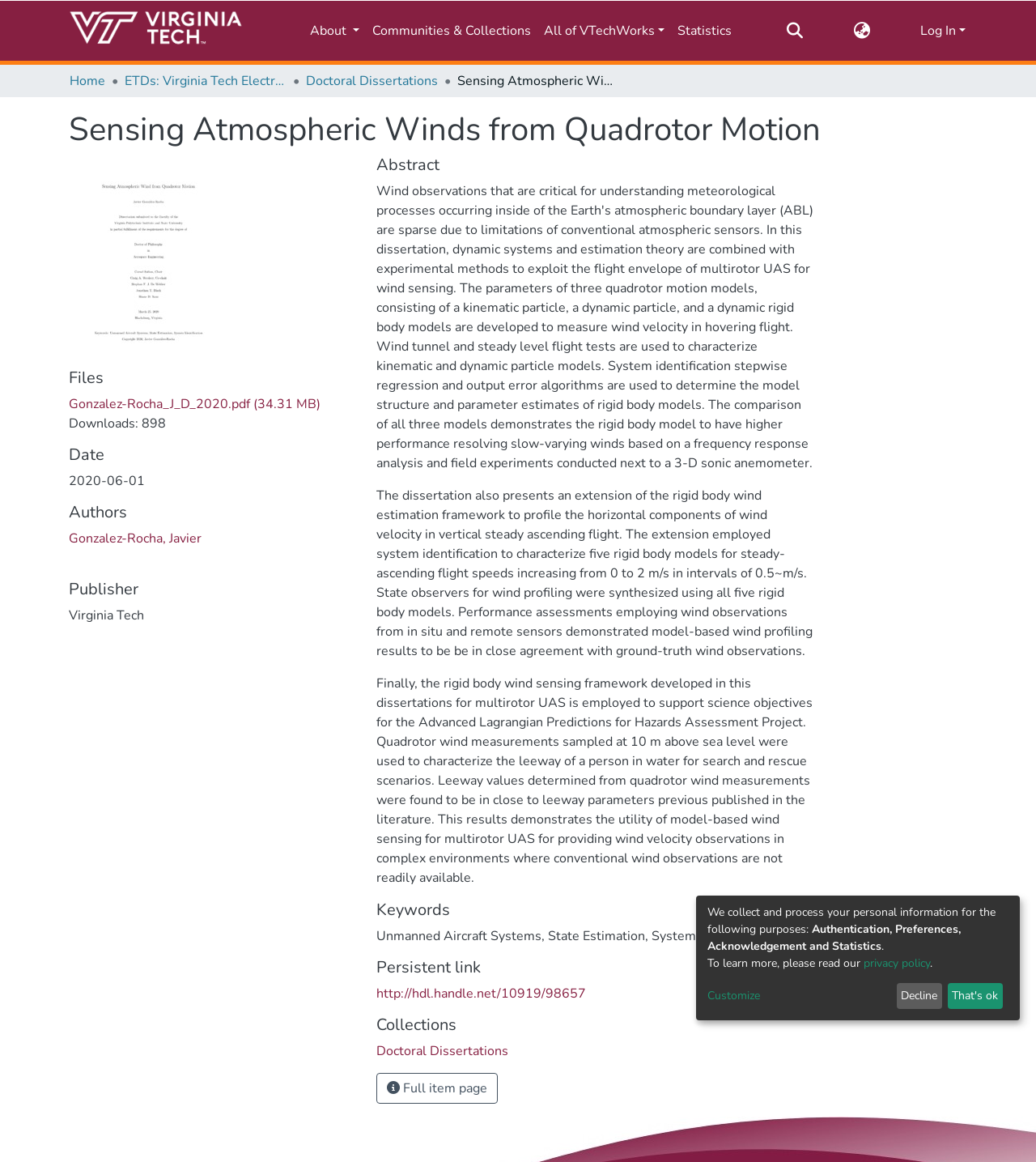Review the image closely and give a comprehensive answer to the question: What is the name of the dissertation?

I found the answer by looking at the main heading of the webpage, which is 'Sensing Atmospheric Winds from Quadrotor Motion'. This heading is located at the top of the webpage and is the title of the dissertation.